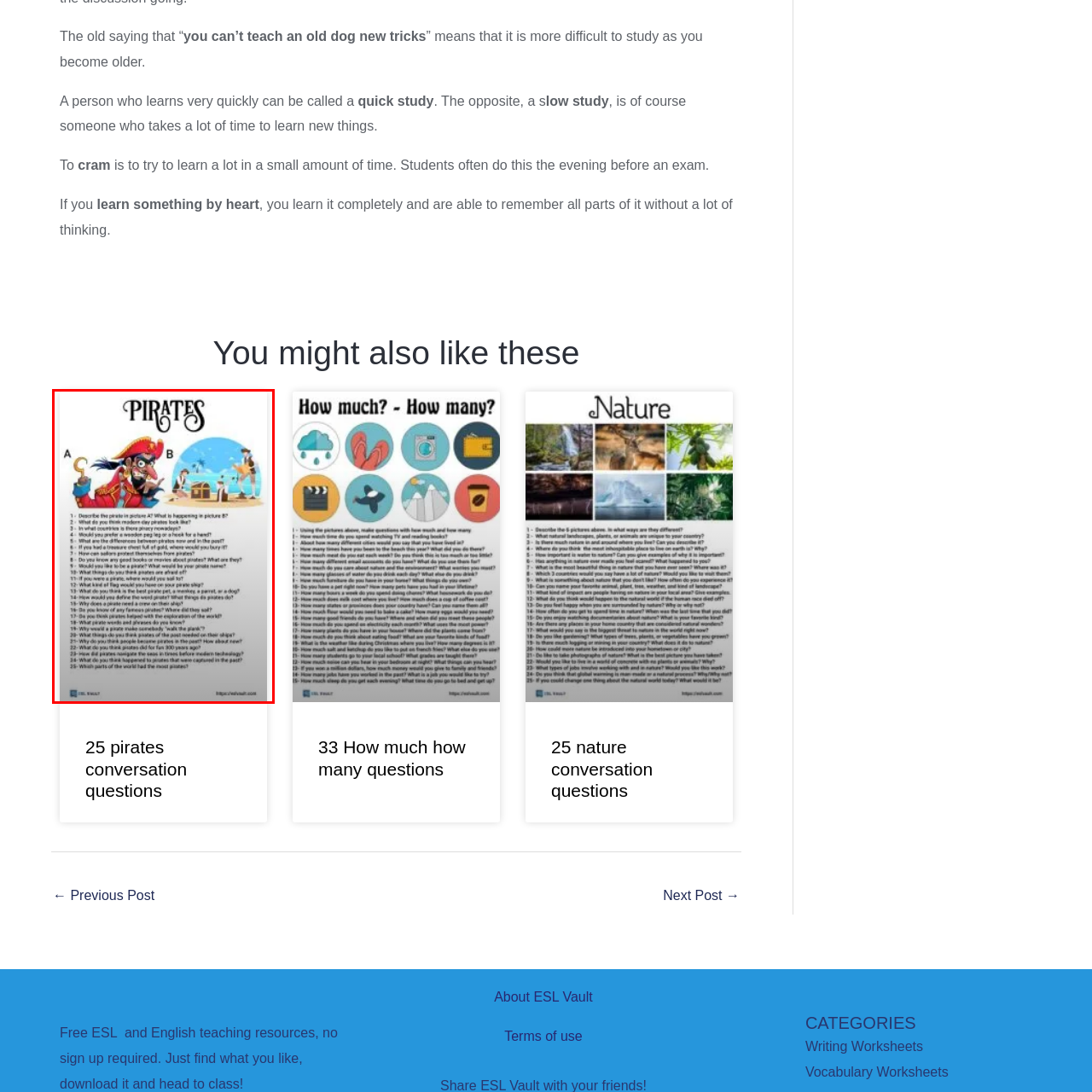Concentrate on the image section marked by the red rectangle and answer the following question comprehensively, using details from the image: What is the purpose of the conversation questions in the image?

The conversation questions listed next to the illustrations in the image are designed to encourage learners to engage in dialogues about pirates. These questions promote creativity and critical thinking, and serve as an effective tool for ESL educators to facilitate language learning focused on fun themes.